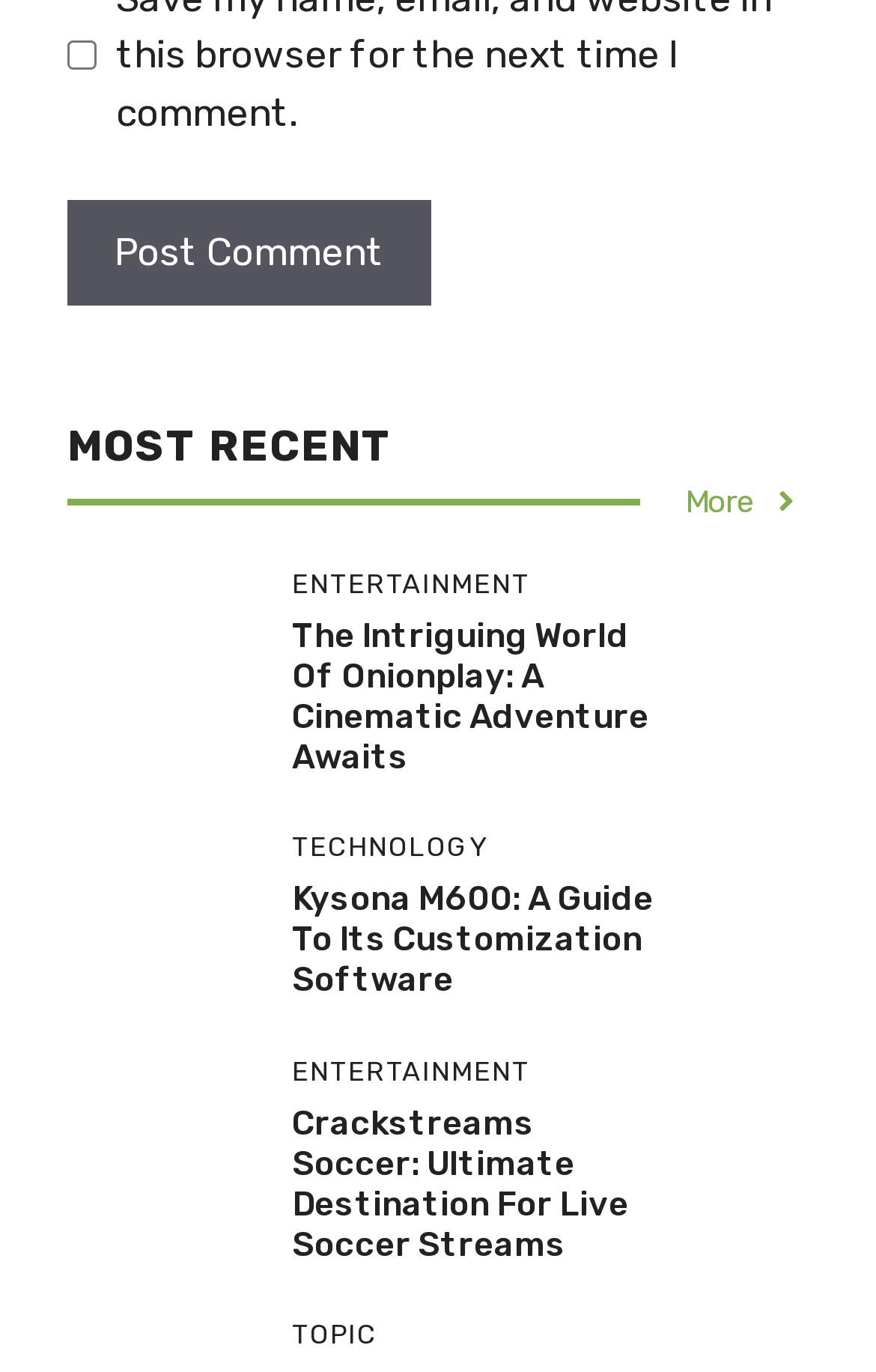Find and provide the bounding box coordinates for the UI element described here: "More". The coordinates should be given as four float numbers between 0 and 1: [left, top, right, bottom].

[0.782, 0.348, 0.915, 0.383]